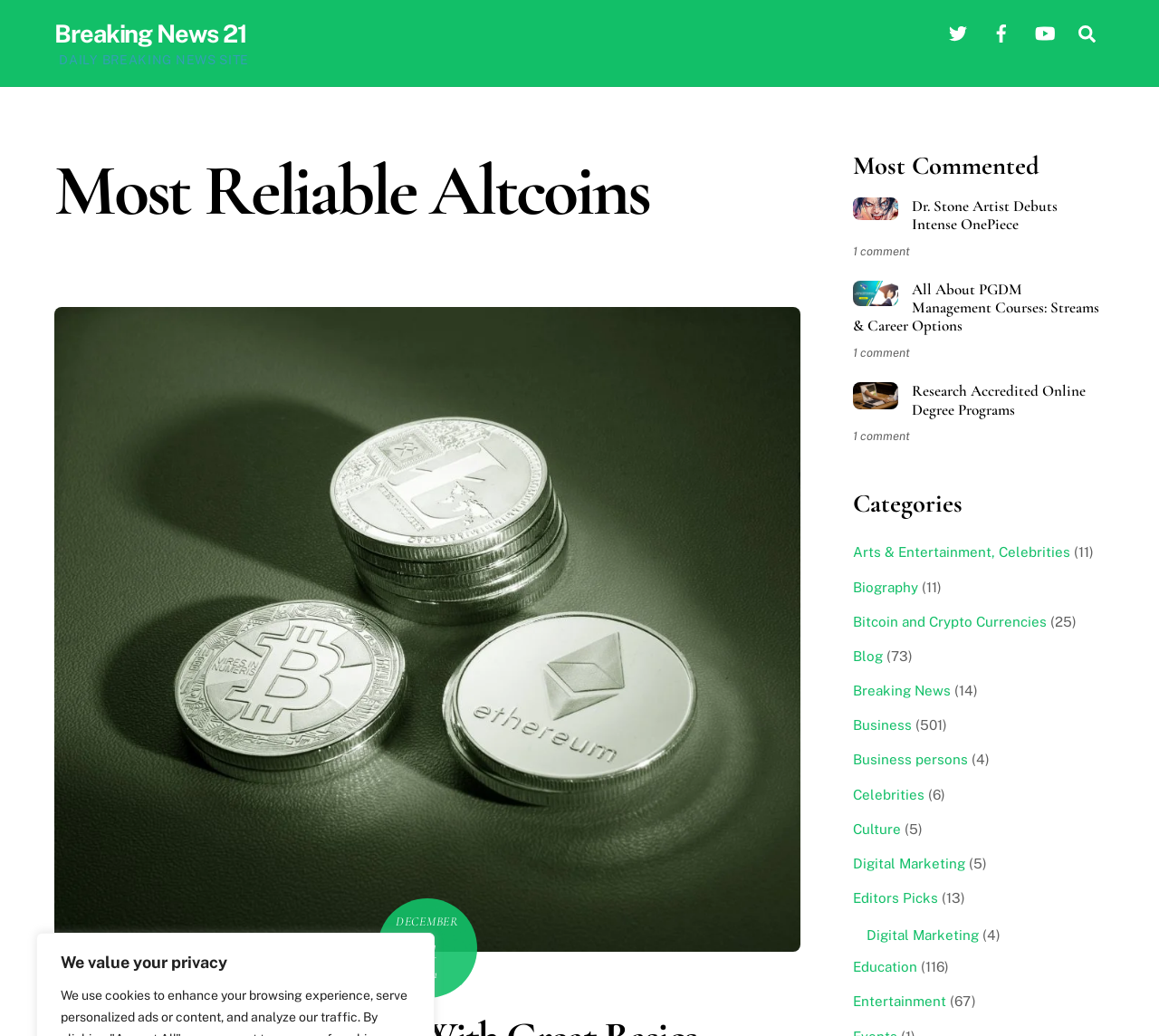Based on the provided description, "Arts & Entertainment, Celebrities", find the bounding box of the corresponding UI element in the screenshot.

[0.736, 0.526, 0.923, 0.541]